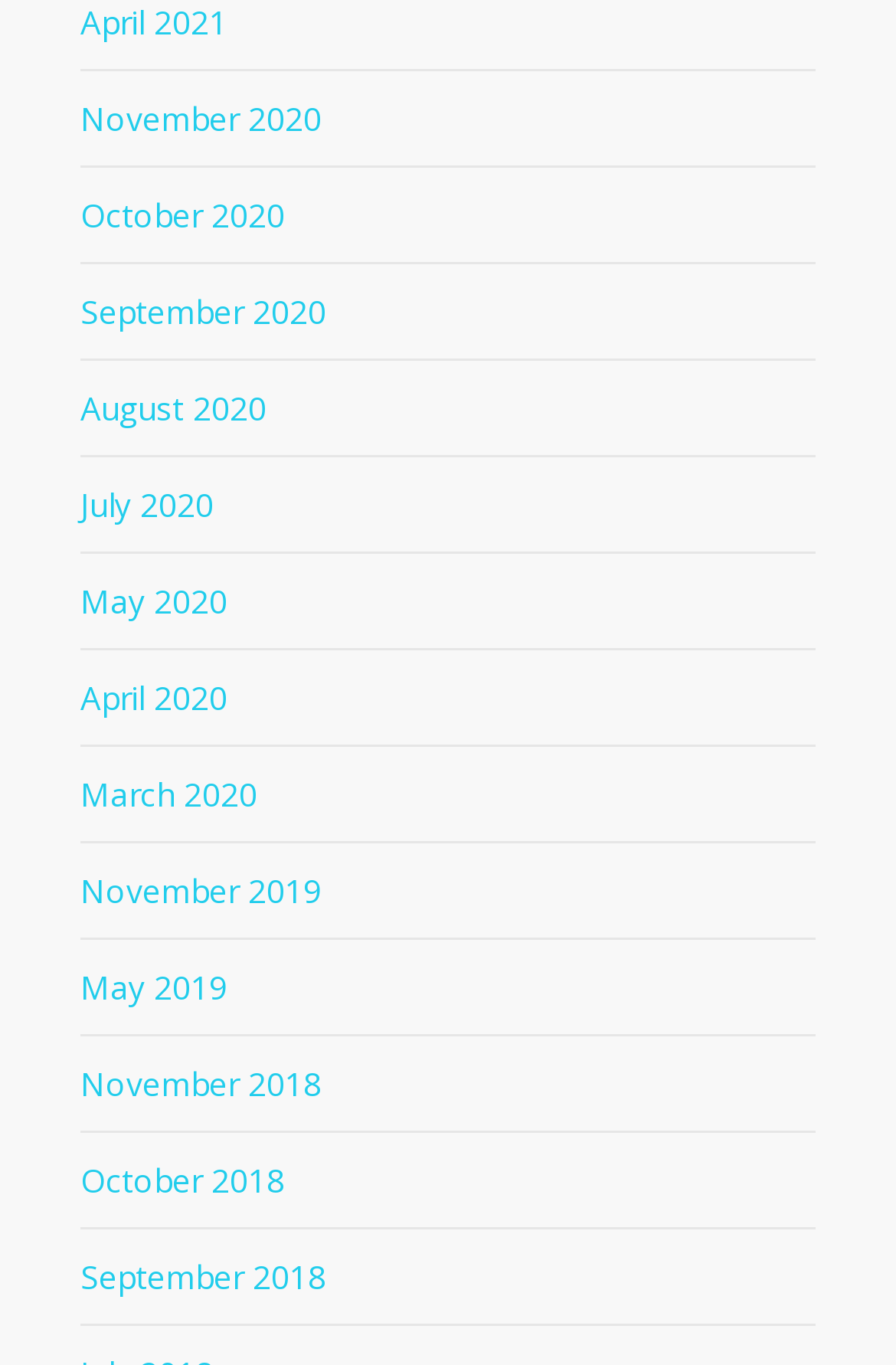Find the bounding box coordinates for the area that must be clicked to perform this action: "view April 2021".

[0.09, 0.001, 0.254, 0.033]